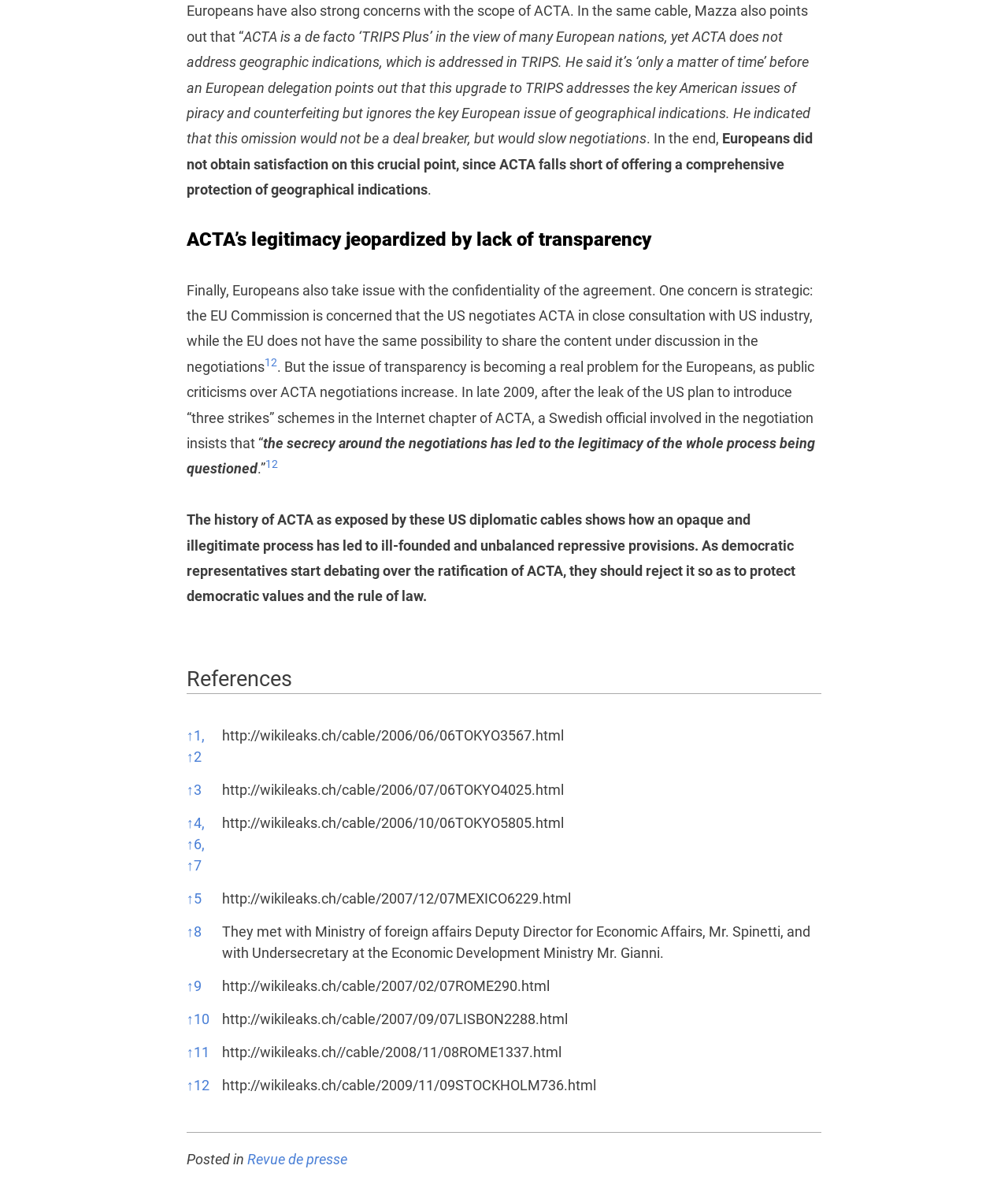Given the element description Revue de presse, specify the bounding box coordinates of the corresponding UI element in the format (top-left x, top-left y, bottom-right x, bottom-right y). All values must be between 0 and 1.

[0.245, 0.972, 0.344, 0.986]